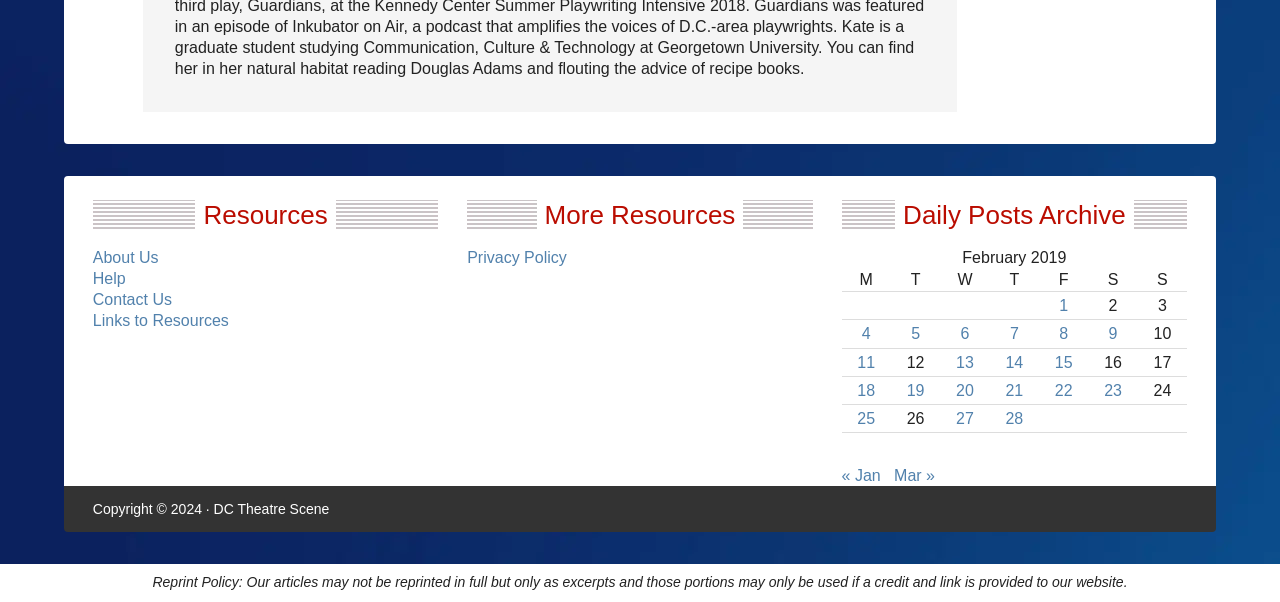What is the copyright year?
Based on the screenshot, respond with a single word or phrase.

2024